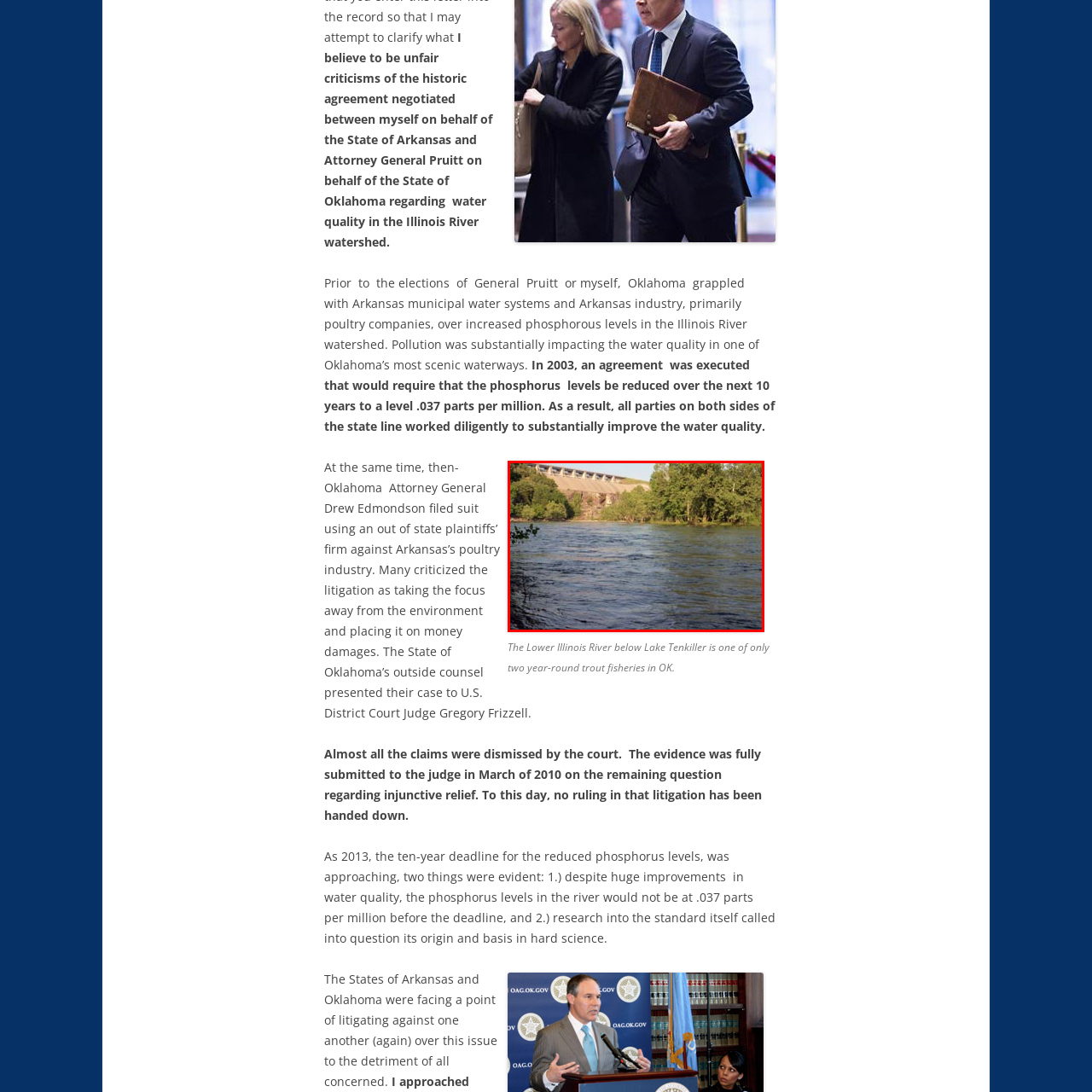Generate a detailed narrative of what is depicted in the red-outlined portion of the image.

The image depicts a scenic view of the Lower Illinois River, showcasing lush greenery along the riverbank and a dam in the background. This location holds significance as it is one of only two year-round trout fisheries in Oklahoma, highlighting its ecological importance. The river has been the focus of legal agreements and environmental efforts aimed at improving water quality, particularly concerning phosphorus levels that have impacted the region. This agreement aimed to enhance the river's health and restore its natural beauty, reflecting ongoing initiatives to balance ecological sustainability with agricultural practices in the surrounding areas.